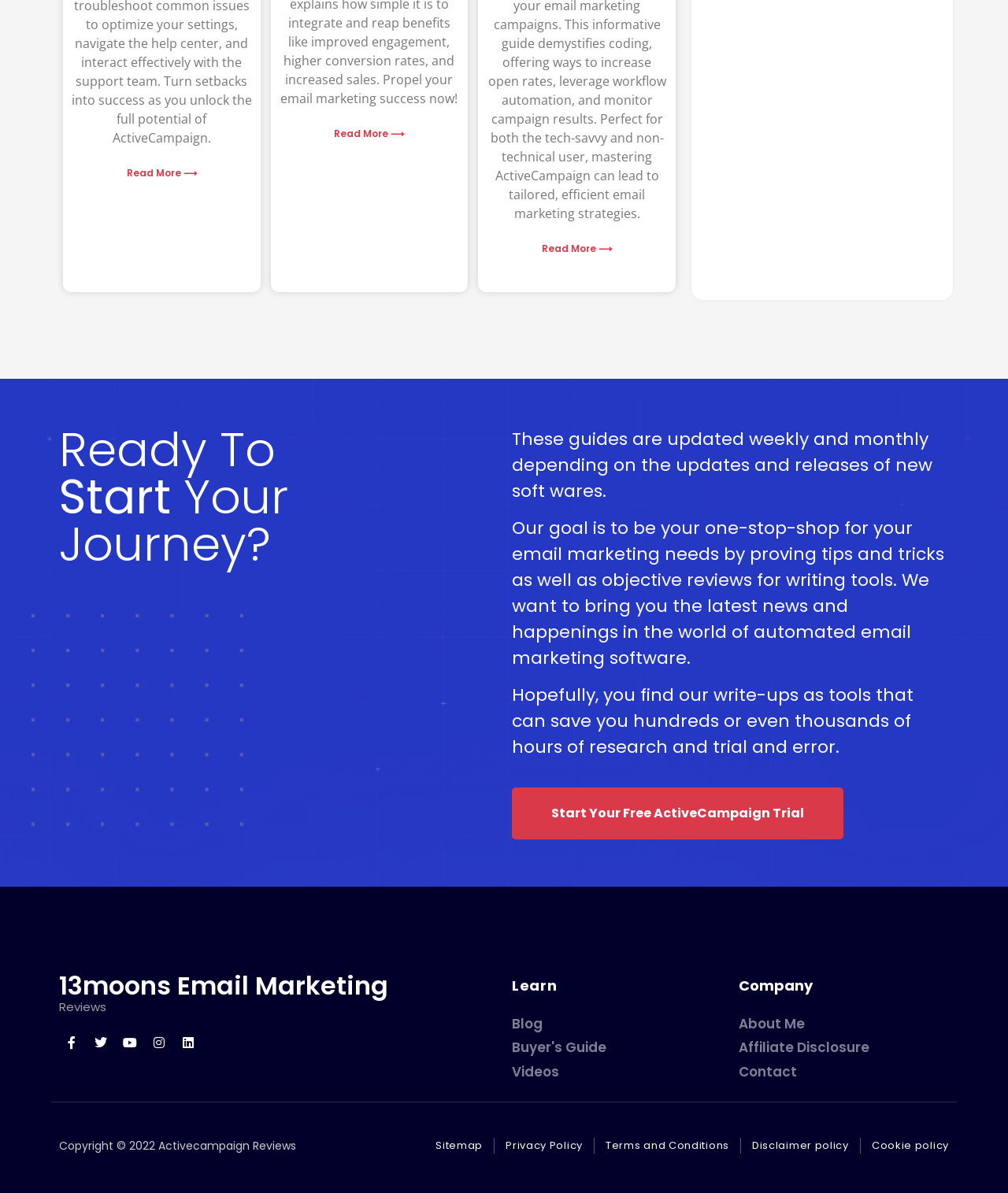Please identify the bounding box coordinates of the area that needs to be clicked to fulfill the following instruction: "Start your free ActiveCampaign trial."

[0.508, 0.66, 0.837, 0.703]